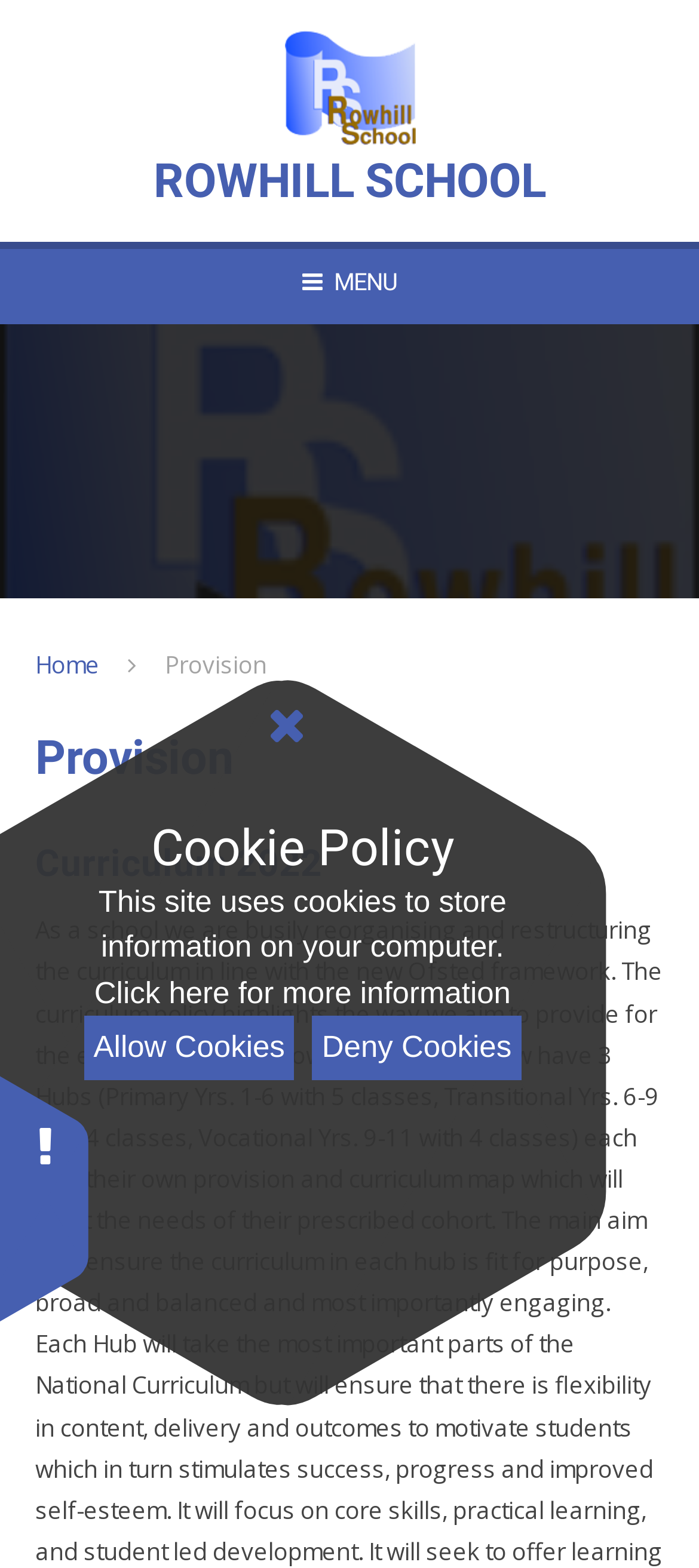What is the curriculum year mentioned on the webpage? Analyze the screenshot and reply with just one word or a short phrase.

2022